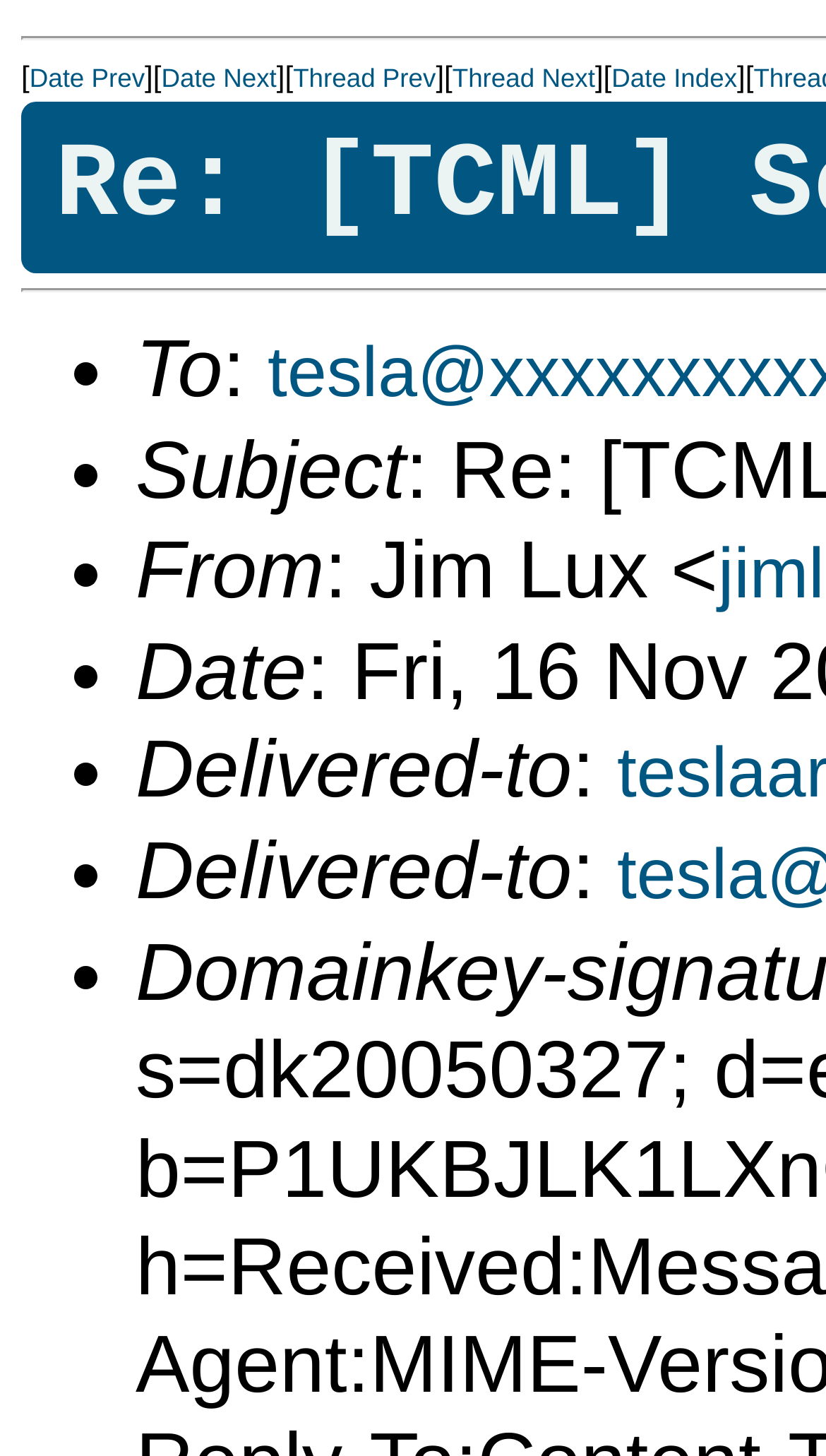What is the purpose of the list markers?
Relying on the image, give a concise answer in one word or a brief phrase.

To separate items